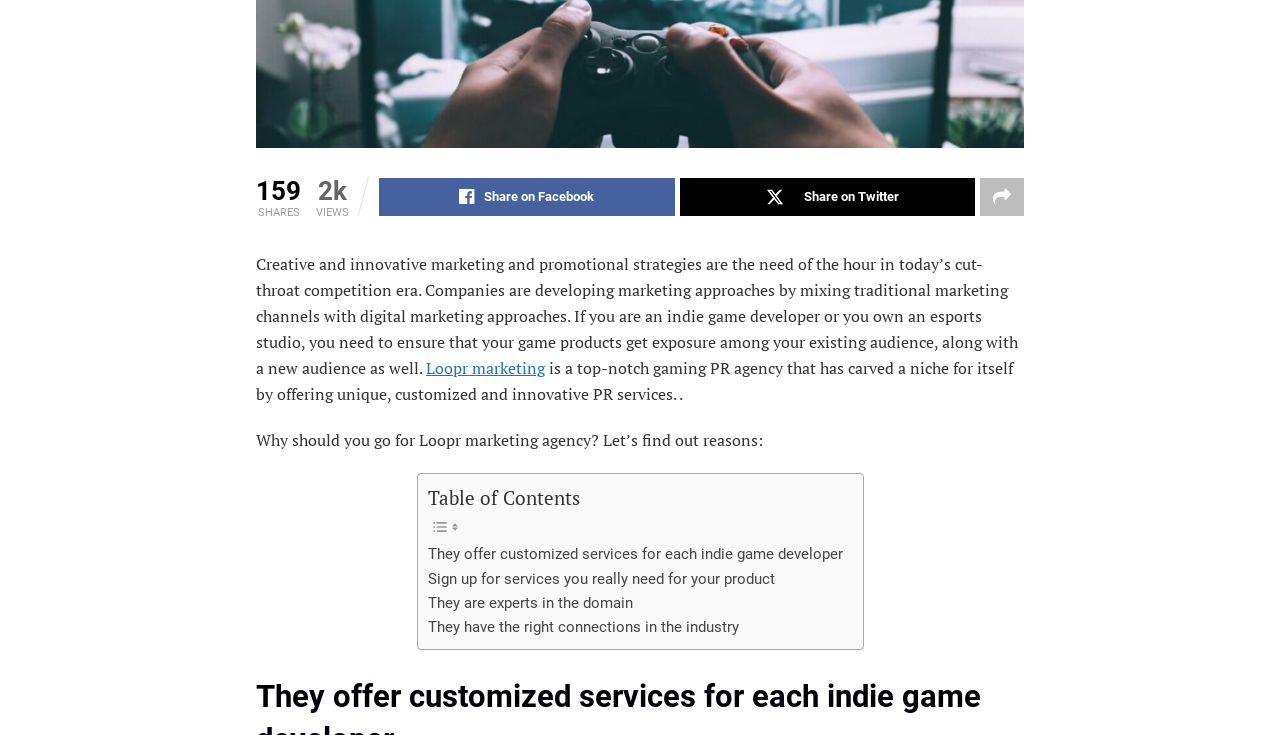Provide the bounding box for the UI element matching this description: "Loopr marketing".

[0.333, 0.486, 0.426, 0.516]